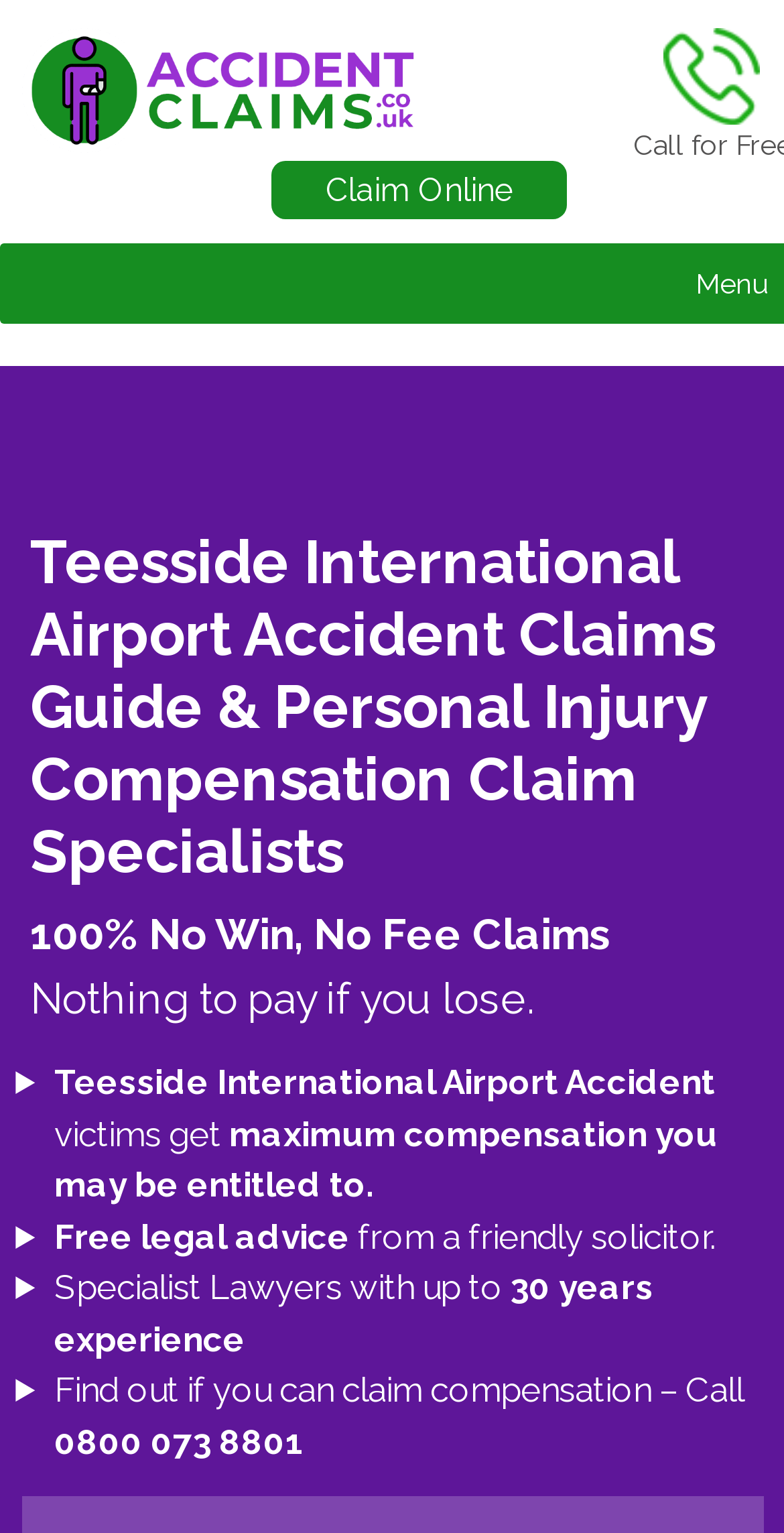Determine which piece of text is the heading of the webpage and provide it.

A Guide To Teesside International Airport Accident Claims – I Had An Accident In Teesside International Airport England Can I Claim Compensation For Personal Injury?